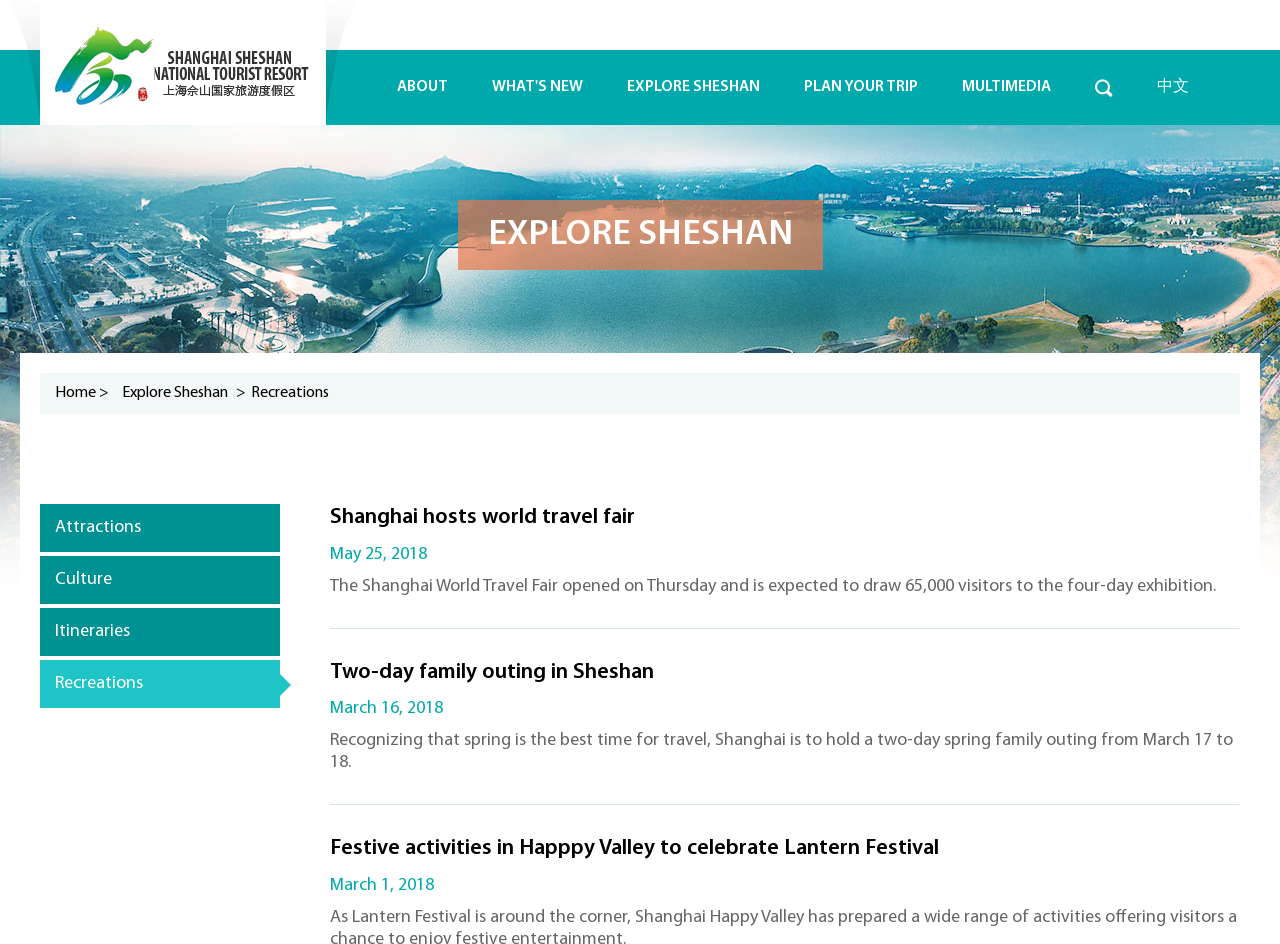Please find the bounding box coordinates of the clickable region needed to complete the following instruction: "Explore SHESHAN". The bounding box coordinates must consist of four float numbers between 0 and 1, i.e., [left, top, right, bottom].

[0.473, 0.053, 0.611, 0.132]